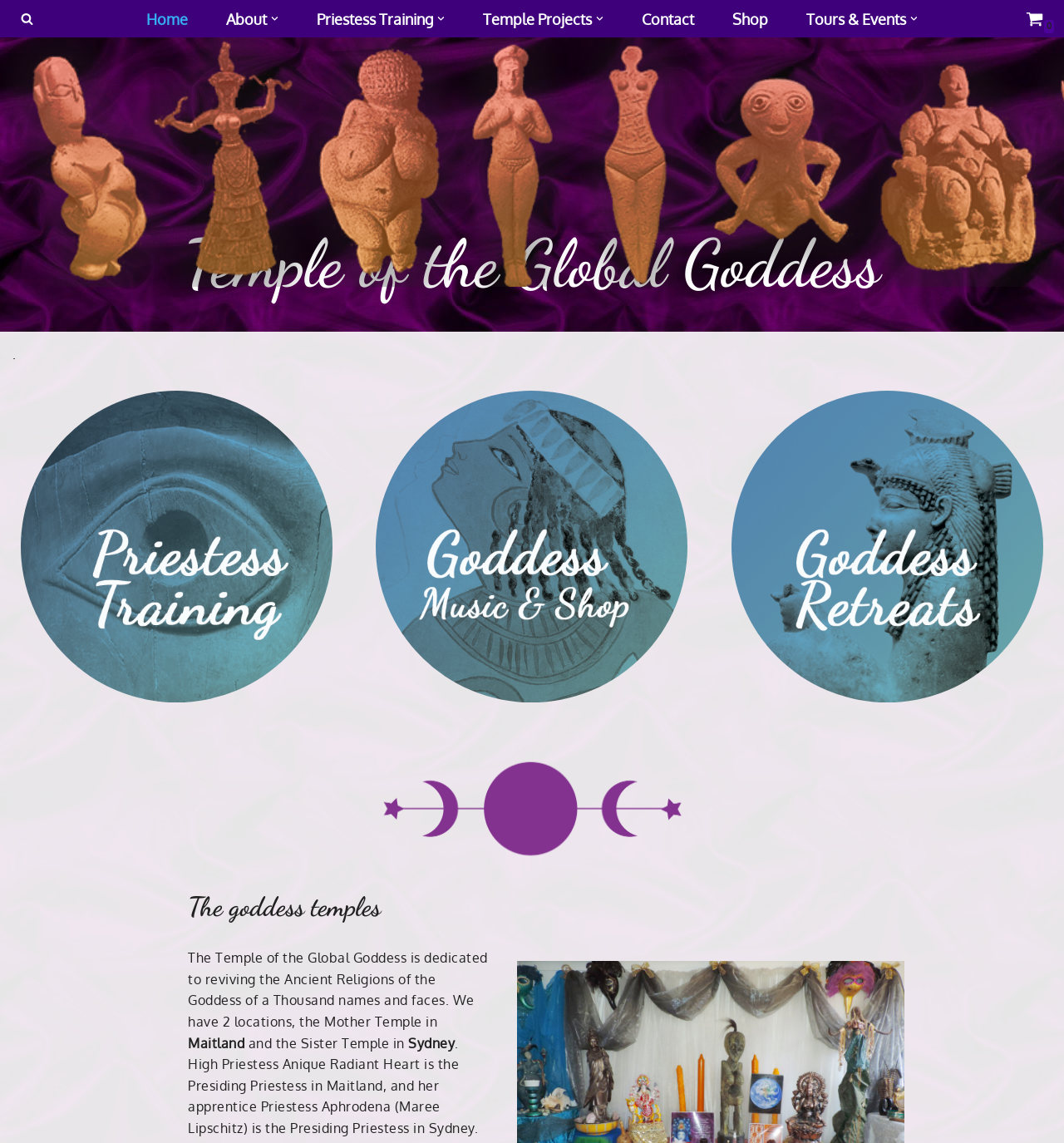How many locations does the Temple of the Global Goddess have? From the image, respond with a single word or brief phrase.

2